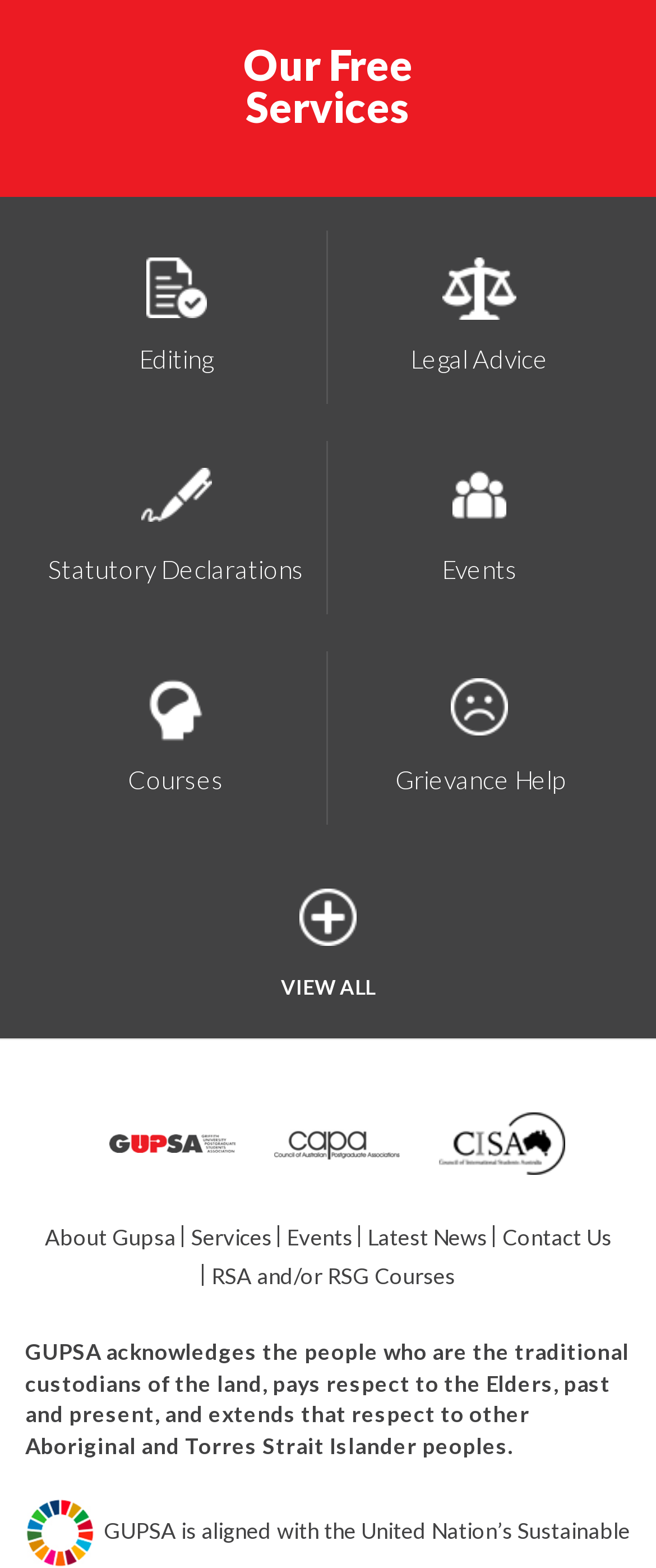What is the last link in the footer section?
Analyze the image and deliver a detailed answer to the question.

The last link in the footer section is 'Contact Us' which can be found with the bounding box coordinates [0.765, 0.783, 0.932, 0.796].